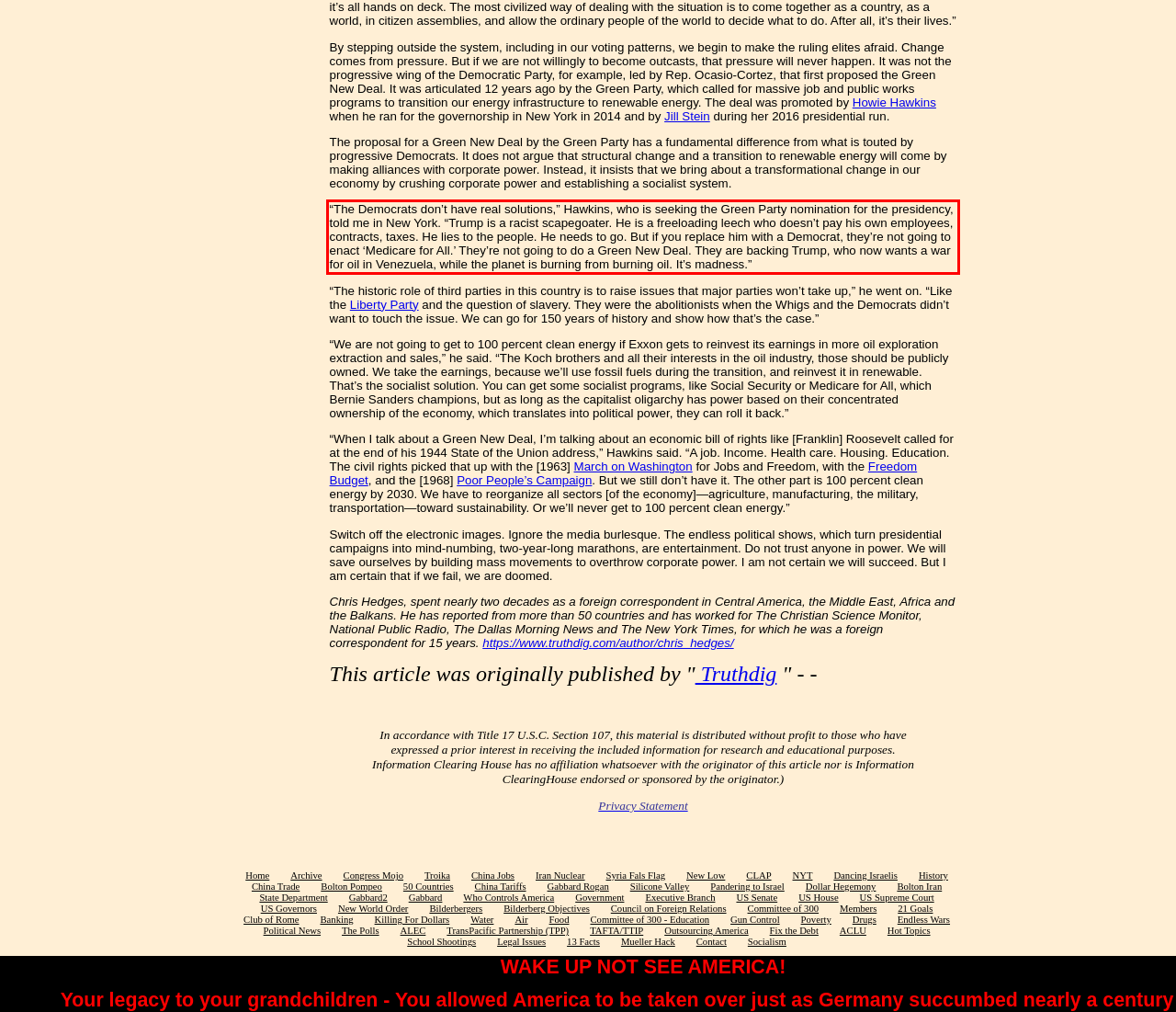Examine the webpage screenshot, find the red bounding box, and extract the text content within this marked area.

“The Democrats don’t have real solutions,” Hawkins, who is seeking the Green Party nomination for the presidency, told me in New York. “Trump is a racist scapegoater. He is a freeloading leech who doesn’t pay his own employees, contracts, taxes. He lies to the people. He needs to go. But if you replace him with a Democrat, they’re not going to enact ‘Medicare for All.’ They’re not going to do a Green New Deal. They are backing Trump, who now wants a war for oil in Venezuela, while the planet is burning from burning oil. It’s madness.”